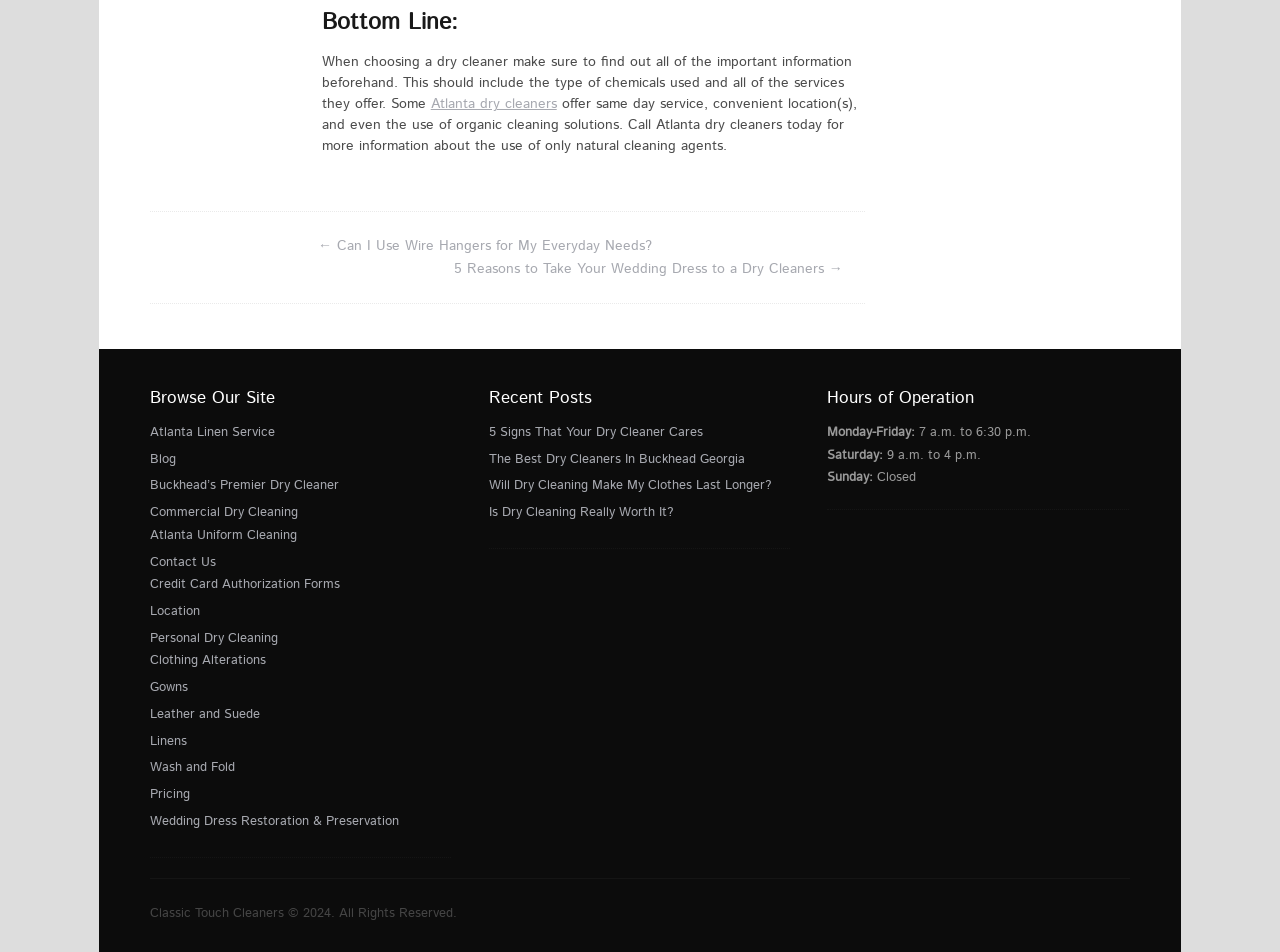Identify the bounding box coordinates of the clickable section necessary to follow the following instruction: "Read '5 Reasons to Take Your Wedding Dress to a Dry Cleaners'". The coordinates should be presented as four float numbers from 0 to 1, i.e., [left, top, right, bottom].

[0.354, 0.272, 0.658, 0.293]